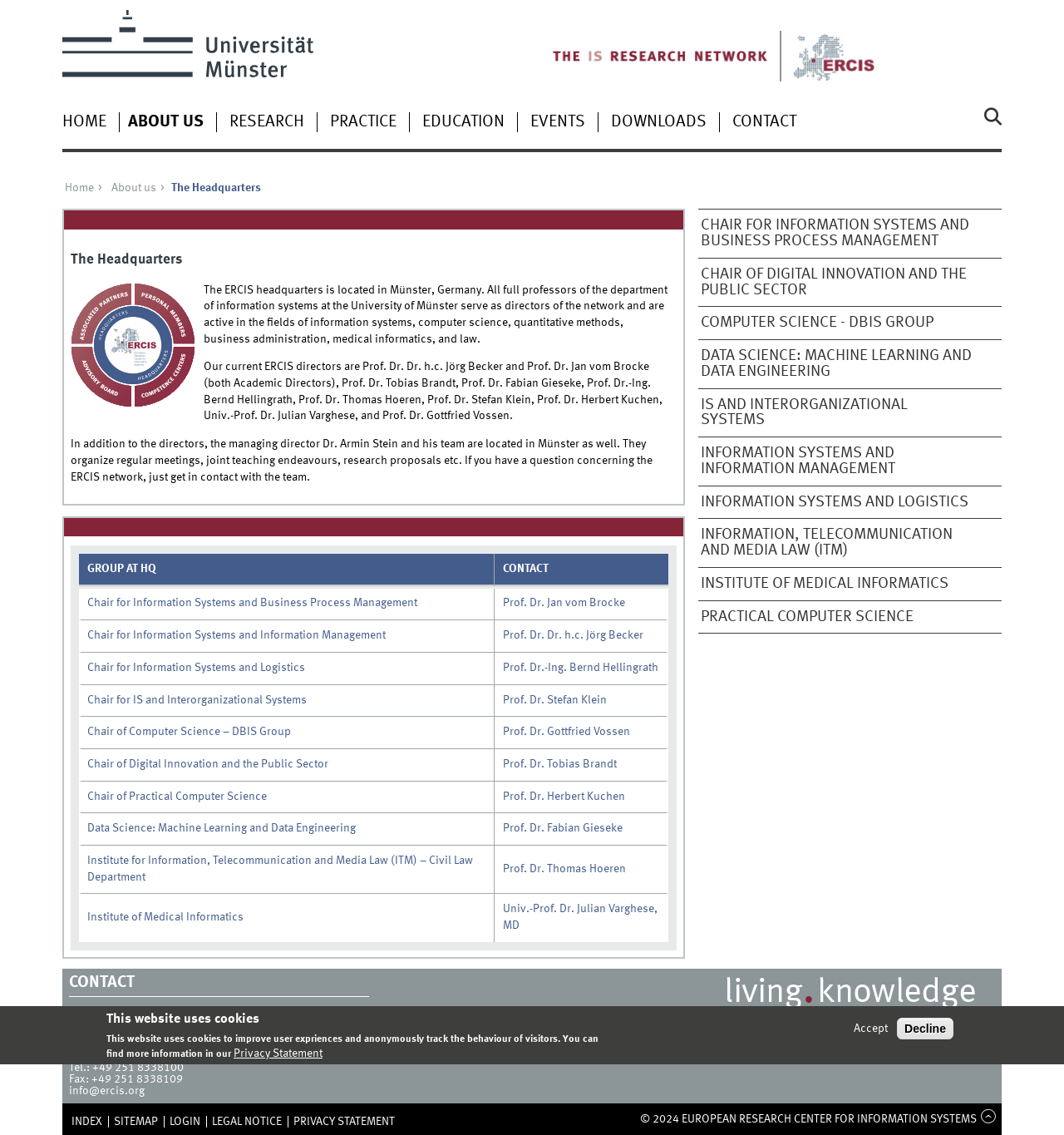Provide a single word or phrase to answer the given question: 
Where is the ERCIS headquarters located?

Münster, Germany